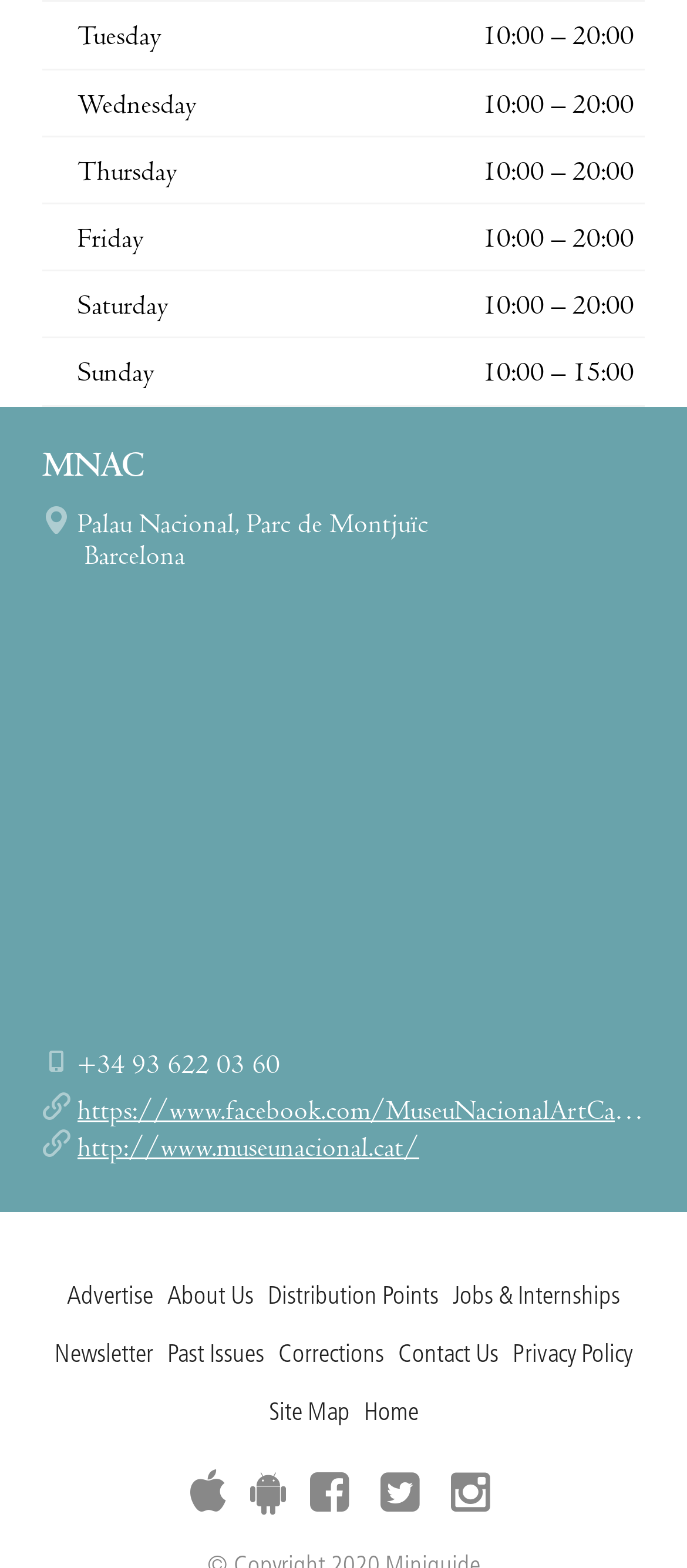Identify the bounding box coordinates for the element you need to click to achieve the following task: "Call the museum". Provide the bounding box coordinates as four float numbers between 0 and 1, in the form [left, top, right, bottom].

[0.113, 0.672, 0.408, 0.69]